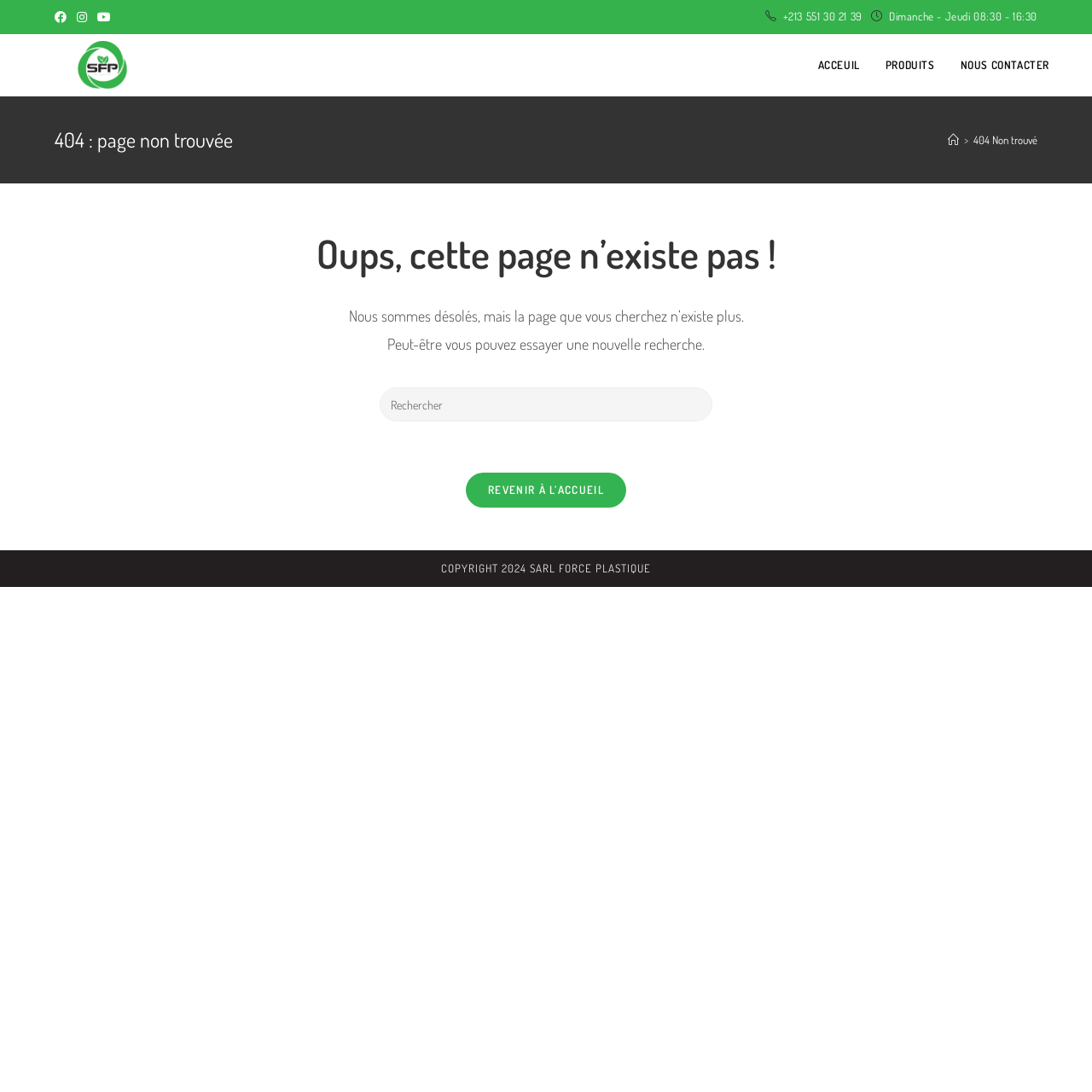Identify and provide the text of the main header on the webpage.

404 : page non trouvée